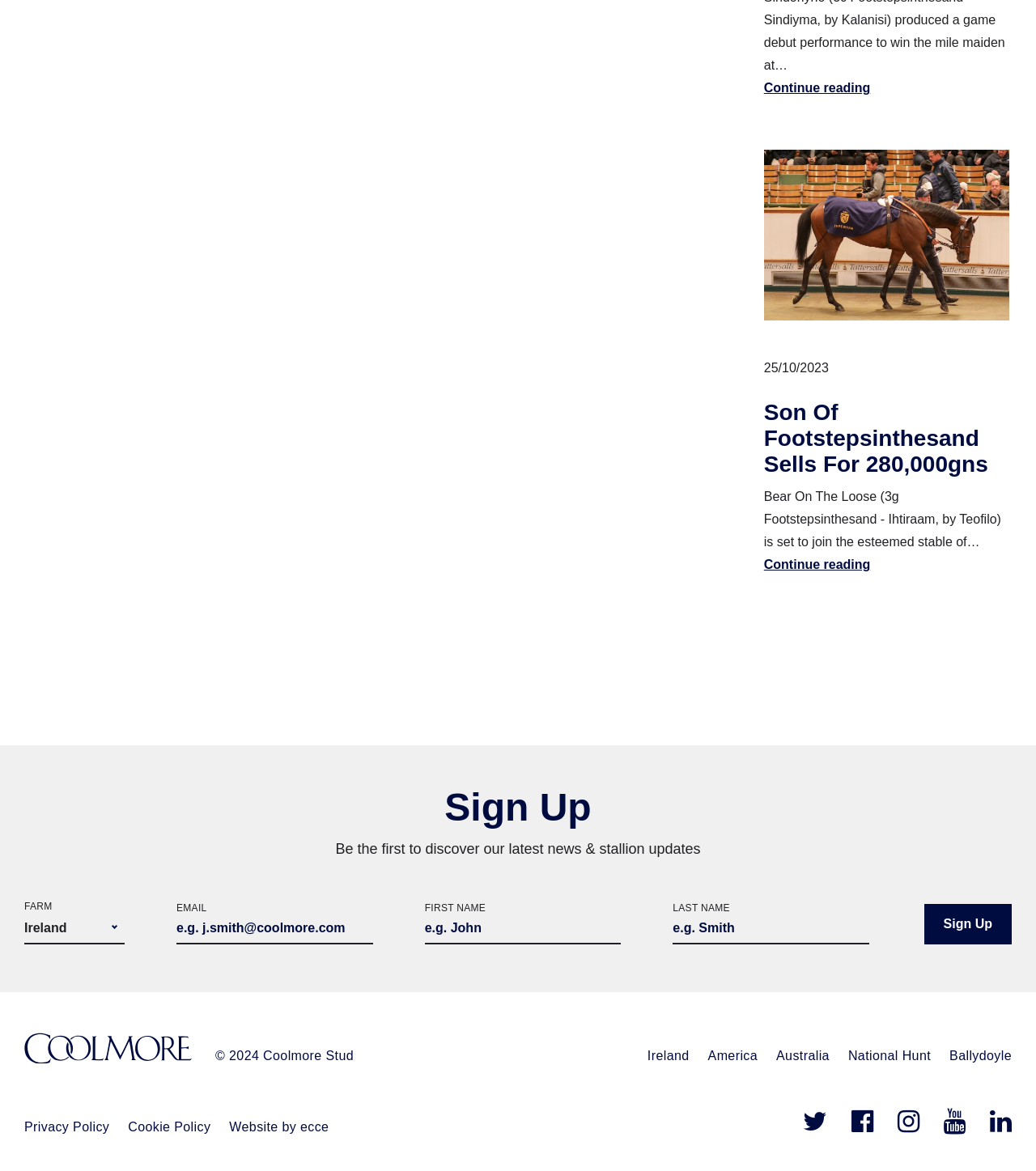What is the purpose of the form at the bottom of the webpage?
Please give a detailed and thorough answer to the question, covering all relevant points.

The form at the bottom of the webpage has input fields for email, first name, and last name, and a button labeled 'Sign Up', indicating that its purpose is to allow users to sign up for something, likely a newsletter or updates from Coolmore Stud.